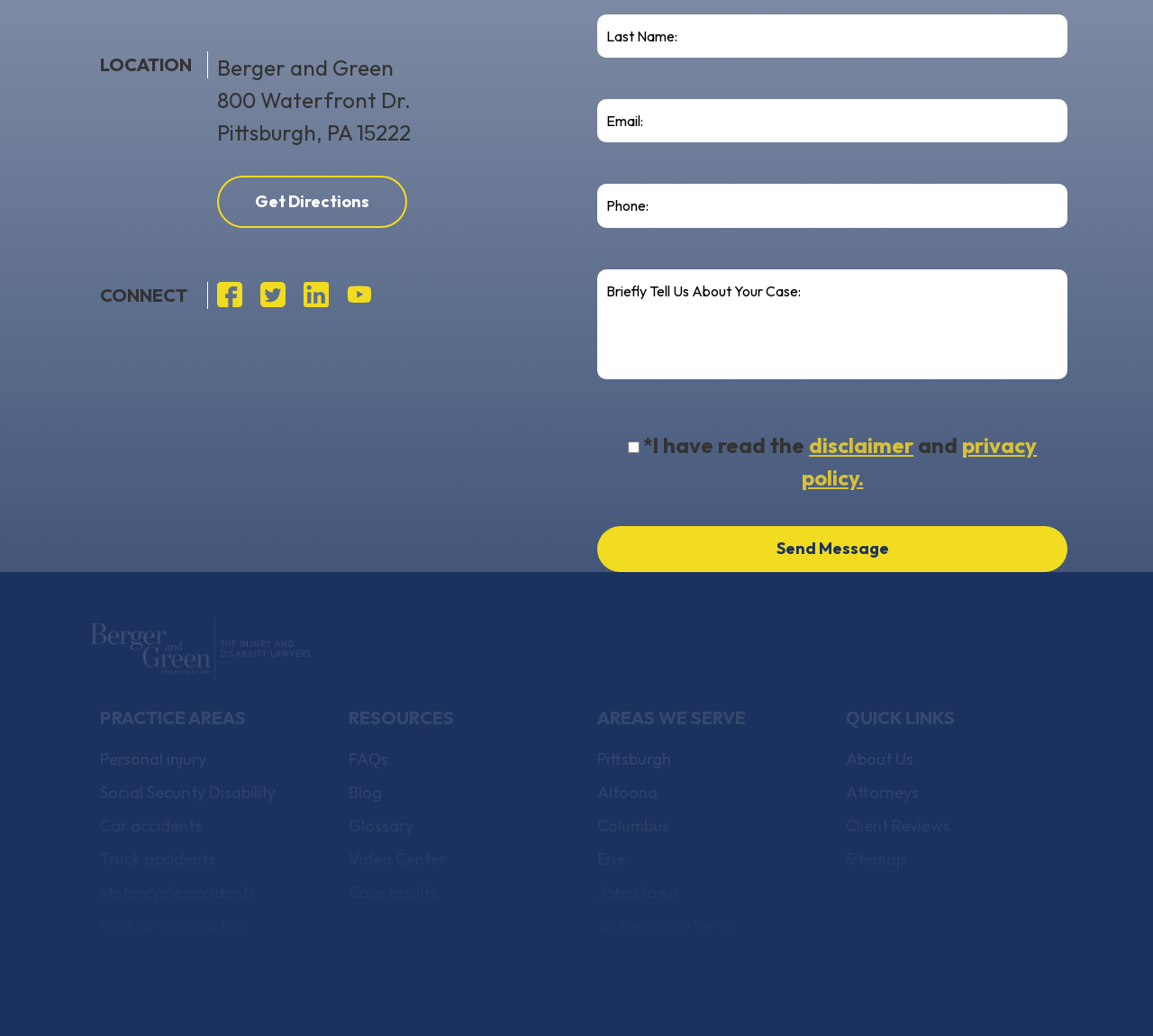Respond with a single word or phrase to the following question: What is the purpose of the 'Send Message' button?

To send a message to the law firm